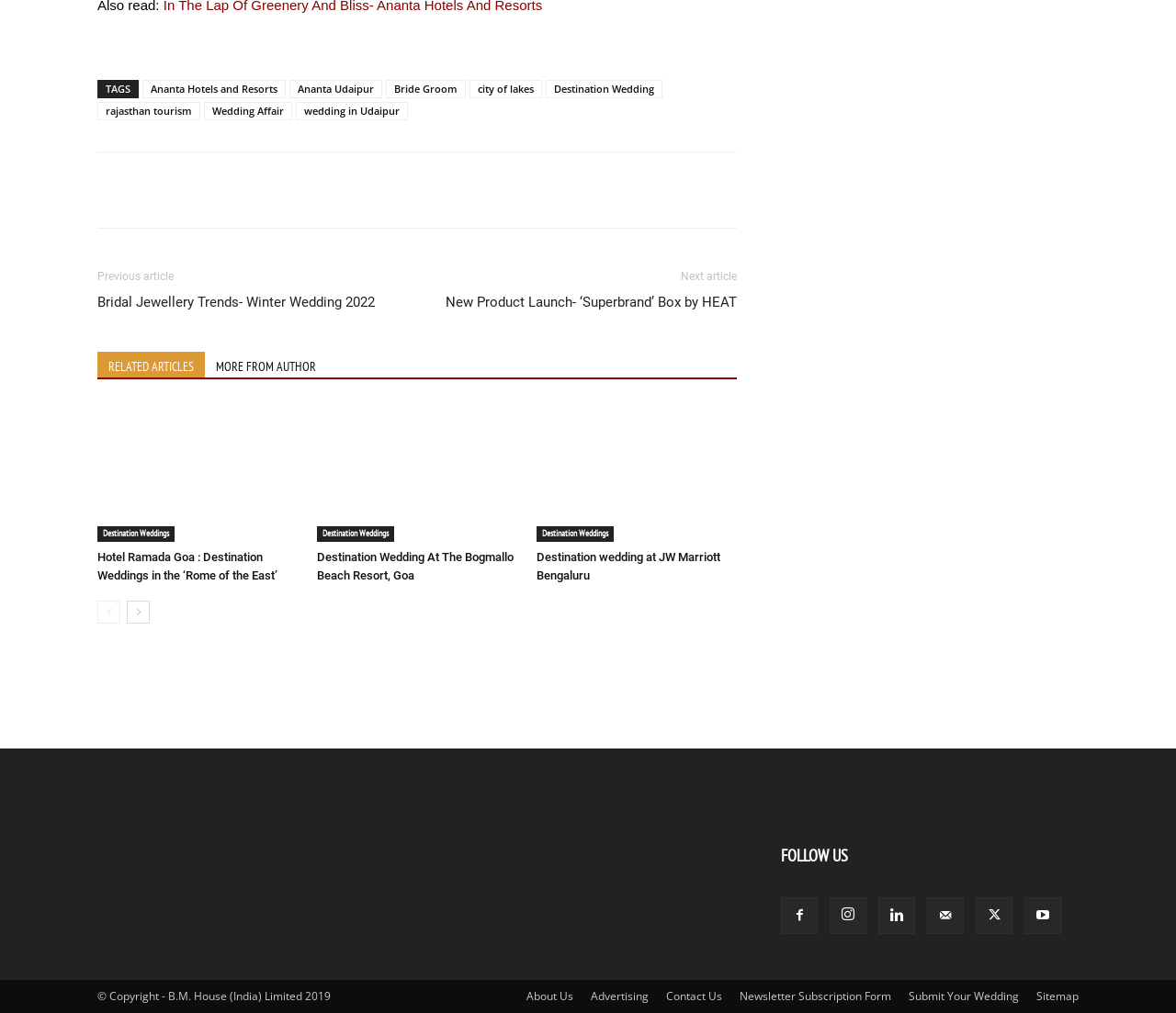Pinpoint the bounding box coordinates of the clickable element needed to complete the instruction: "View 'RELATED ARTICLES MORE FROM AUTHOR'". The coordinates should be provided as four float numbers between 0 and 1: [left, top, right, bottom].

[0.083, 0.348, 0.627, 0.375]